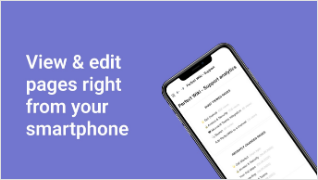Explain what is happening in the image with as much detail as possible.

The image showcases a smartphone displaying a user-friendly interface that emphasizes the ability to "View & edit pages right from your smartphone." Set against a calming purple background, the screen exhibits a clean, organized layout featuring various editable content sections, indicative of a mobile application designed for efficiency. This visual highlights the convenience of managing content and interactions seamlessly on the go, appealing to users who require flexibility and accessibility while using their mobile devices.